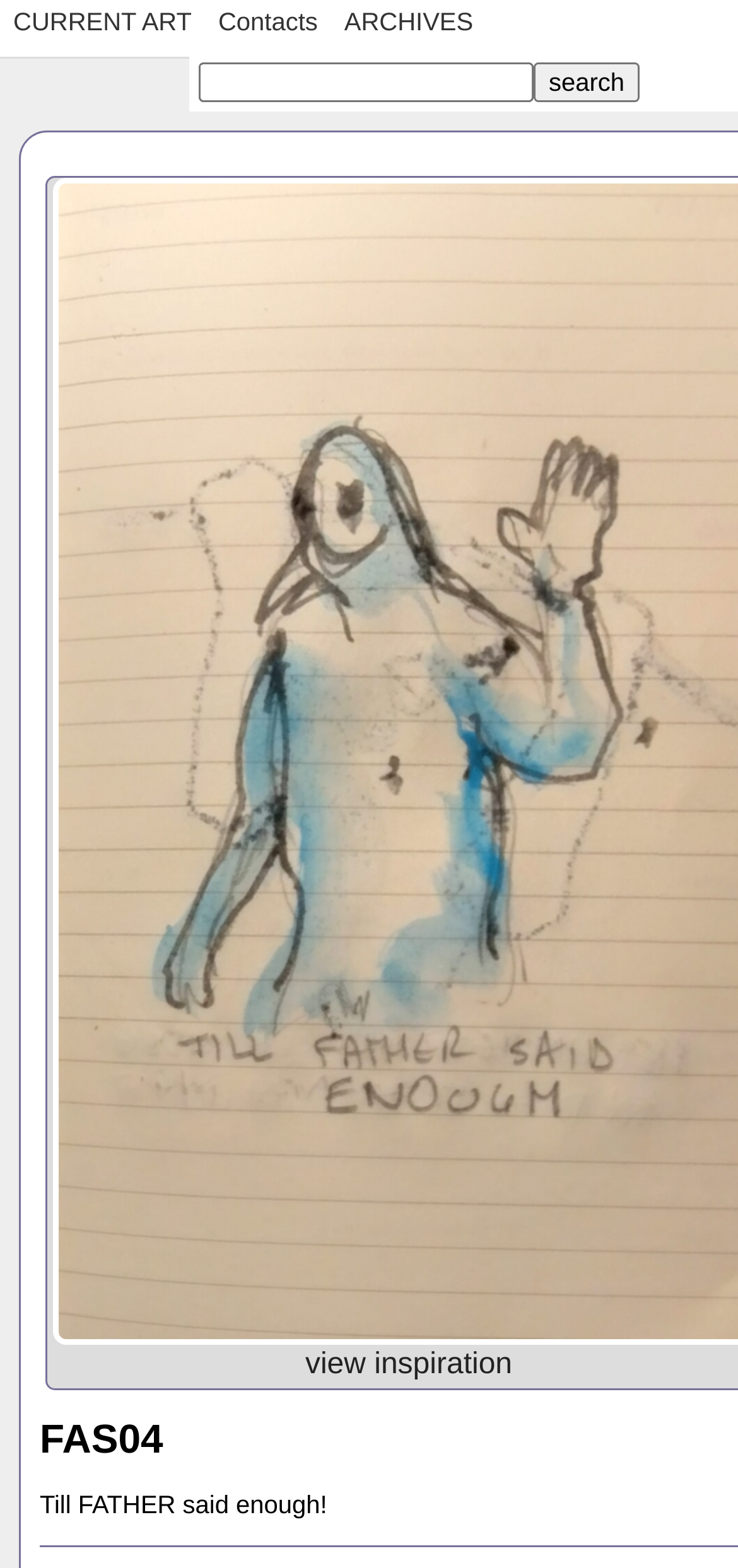Find the bounding box of the web element that fits this description: "CURRENT ART".

[0.005, 0.002, 0.273, 0.031]